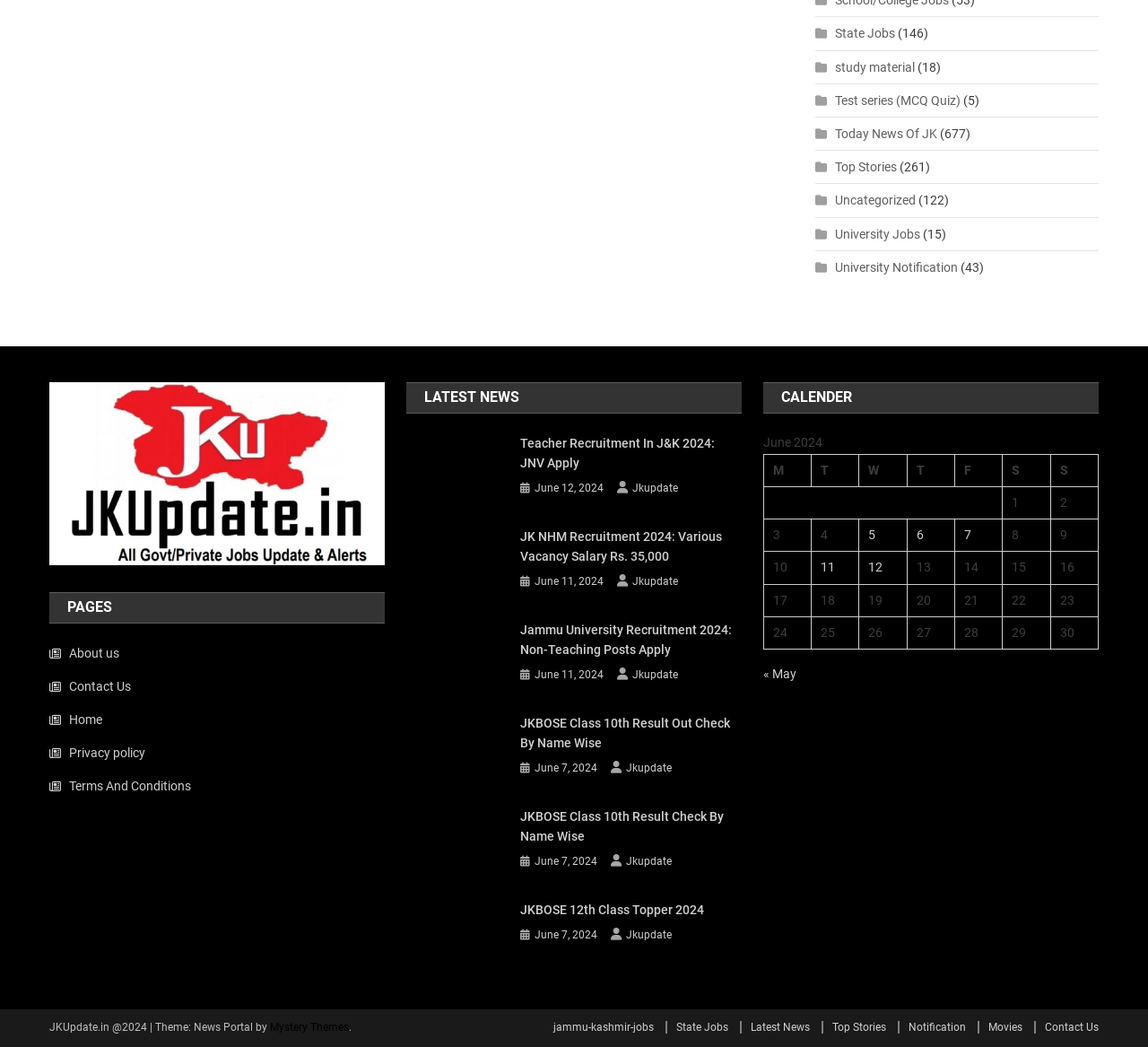Please specify the bounding box coordinates of the element that should be clicked to execute the given instruction: 'Click on the 'State Jobs' link'. Ensure the coordinates are four float numbers between 0 and 1, expressed as [left, top, right, bottom].

[0.71, 0.021, 0.78, 0.043]